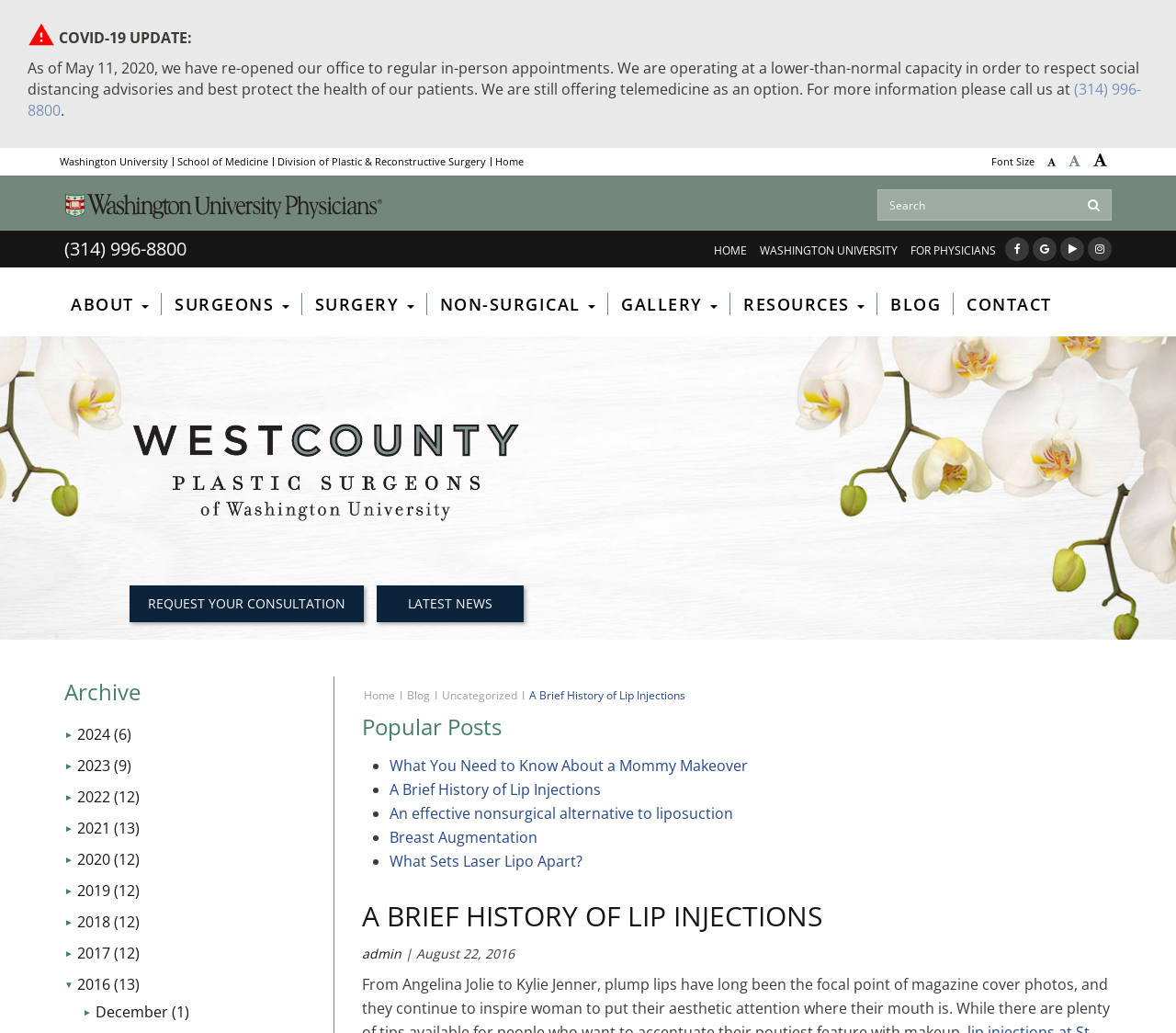Highlight the bounding box coordinates of the region I should click on to meet the following instruction: "Call the office".

[0.023, 0.076, 0.97, 0.116]